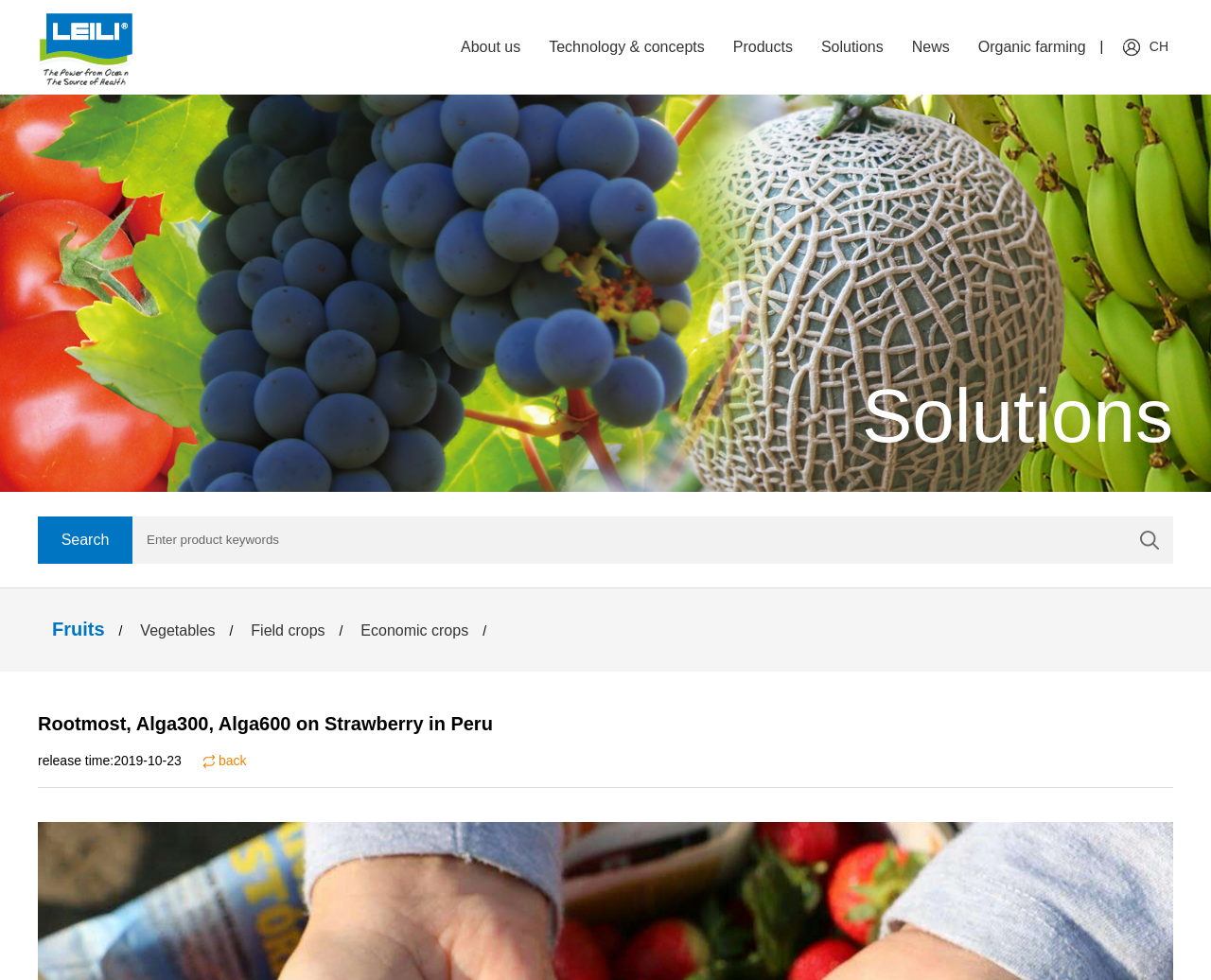Generate a comprehensive caption for the webpage you are viewing.

The webpage appears to be a website for an agricultural company, with a focus on organic farming and various crop-related products. 

At the top left corner, there is a link with an accompanying image, likely a logo. To the right of the logo, there are several links, including "About us", "Technology & concepts", "Products", "Solutions", "News", and "Organic farming", which are horizontally aligned and take up a significant portion of the top section of the page.

On the top right corner, there is a search bar with a placeholder text "Enter product keywords" and a search button next to it. Above the search bar, there are two links, one with an image, and another with the text "CH".

Below the top section, there are several links arranged vertically, including "Fruits", "Vegetables", "Field crops", and "Economic crops", with slash separators in between. These links are positioned on the left side of the page.

The main content of the page appears to be an article or news post, with a title "Rootmost, Alga300, Alga600 on Strawberry in Peru" and a release time "2019-10-23". Below the title, there is a "back" link with an accompanying image.